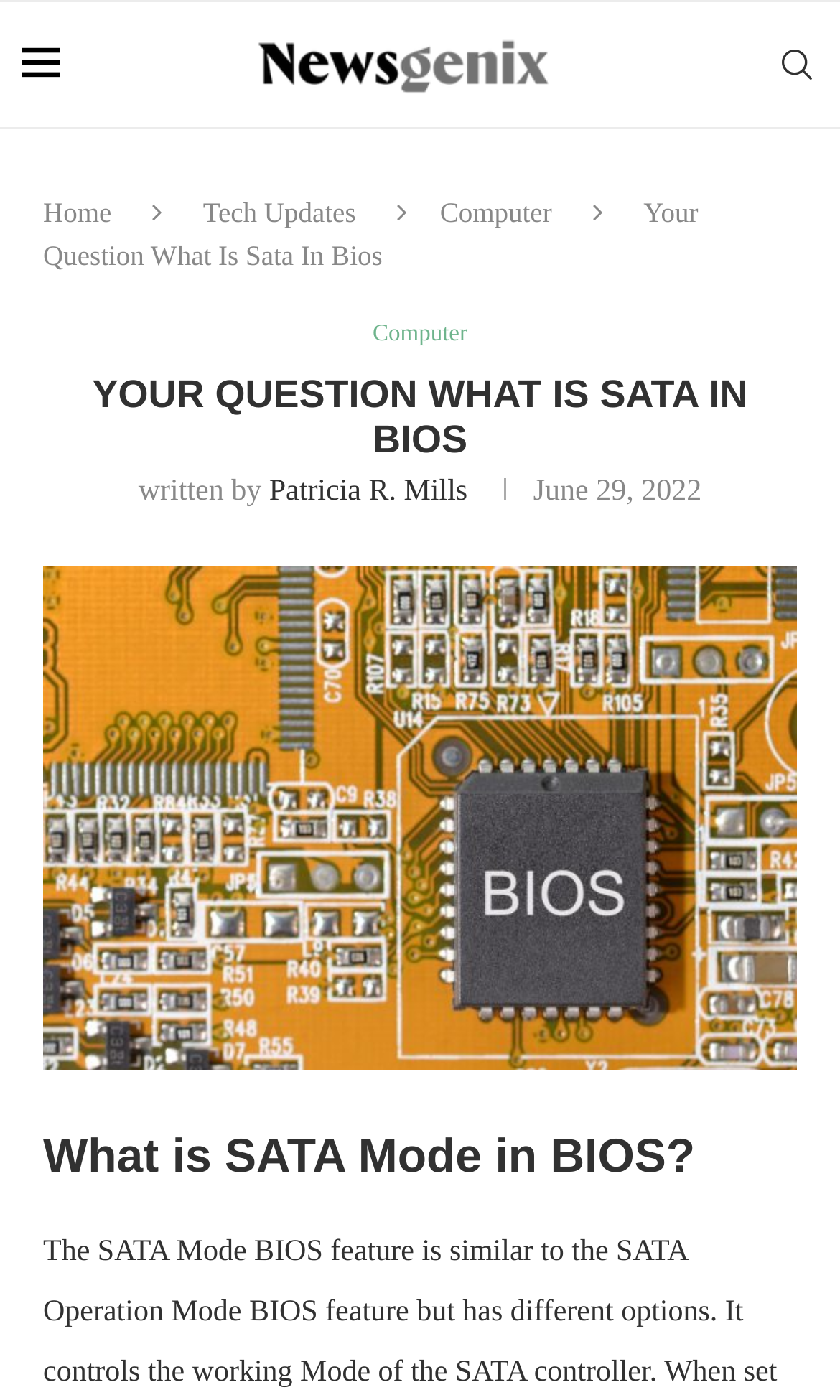What is the name of the website?
Please interpret the details in the image and answer the question thoroughly.

I determined the name of the website by looking at the top-left corner of the webpage, where I found a logo and a text 'News Genix'.